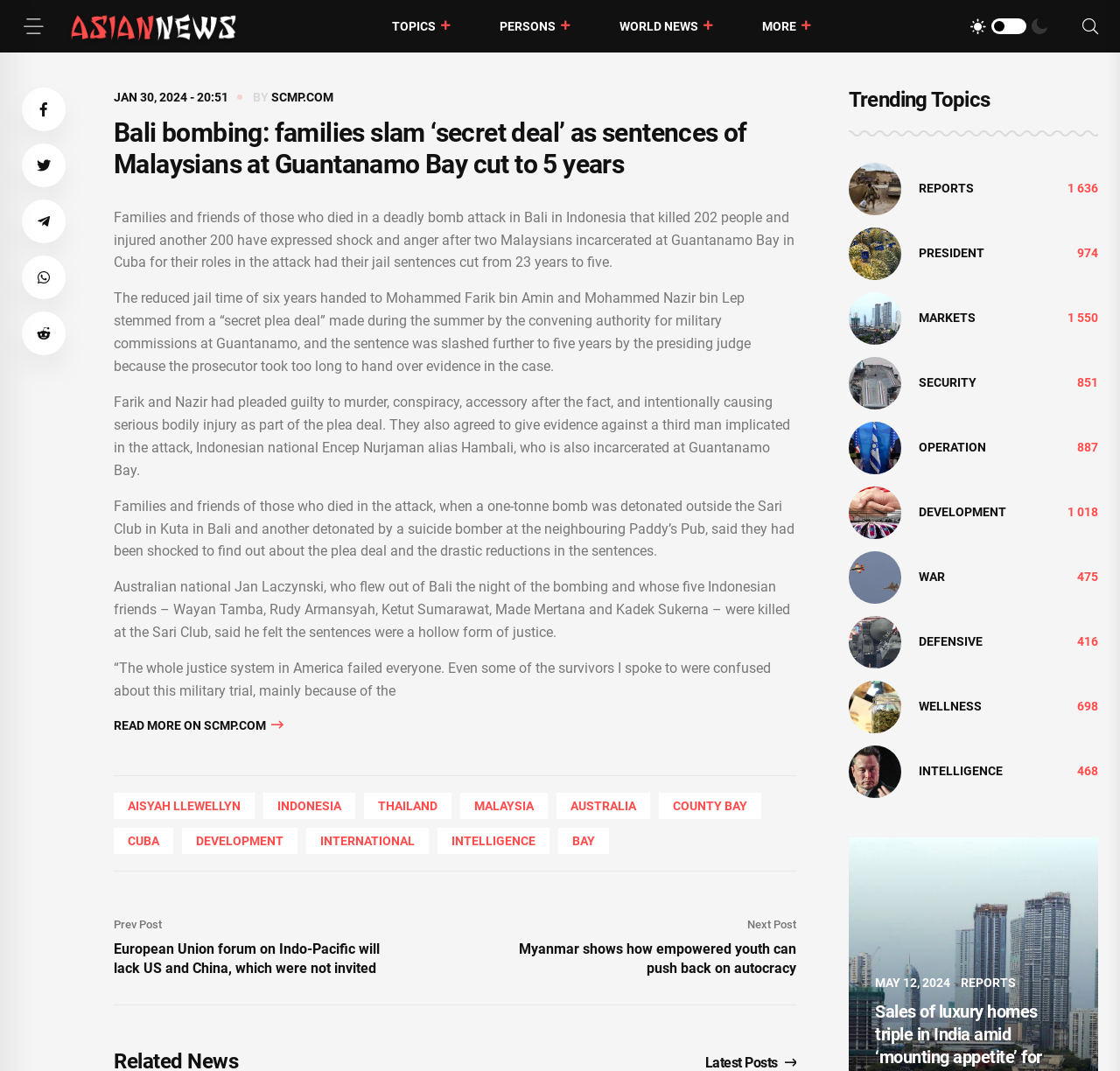Please identify the bounding box coordinates for the region that you need to click to follow this instruction: "Read more on SCMP.COM".

[0.102, 0.668, 0.711, 0.687]